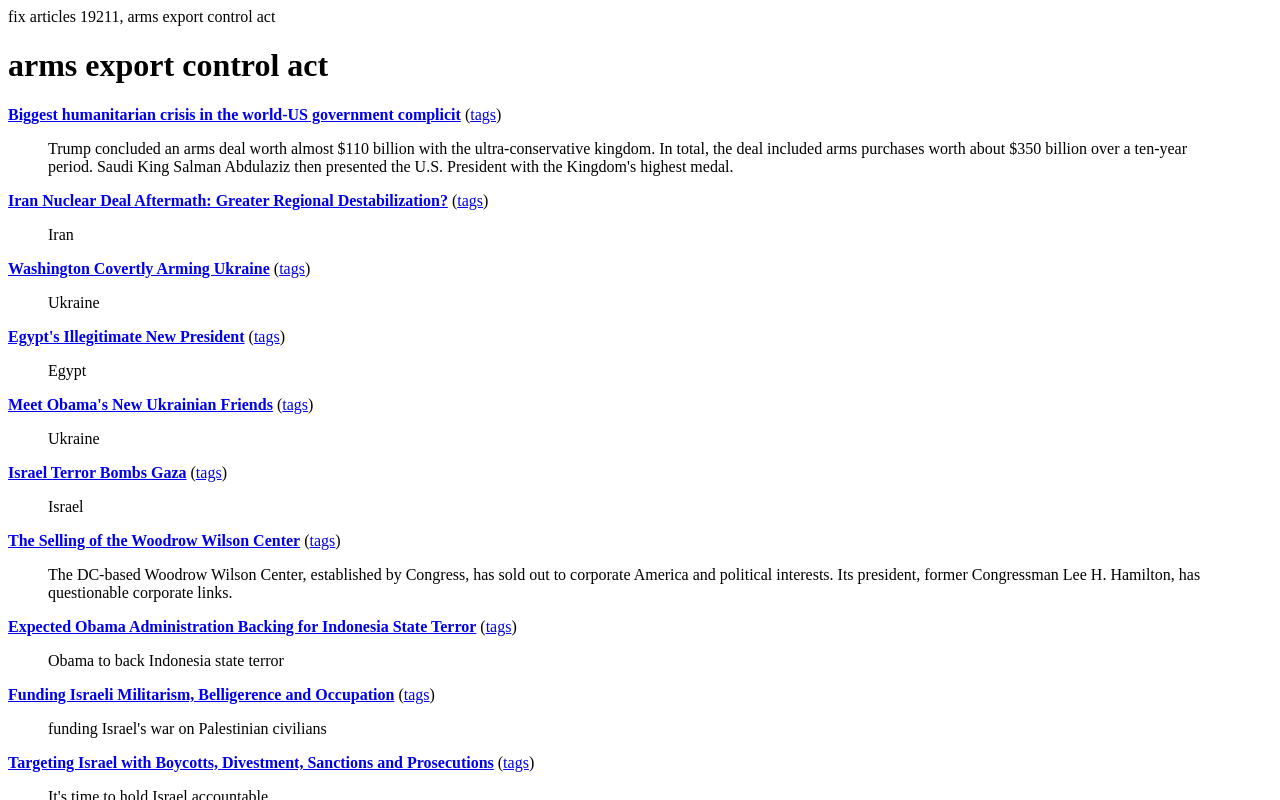What is the topic of the first article?
Could you answer the question in a detailed manner, providing as much information as possible?

I determined the topic of the first article by looking at the heading 'arms export control act' which is located at the top of the webpage, and it seems to be the main topic of the first article.